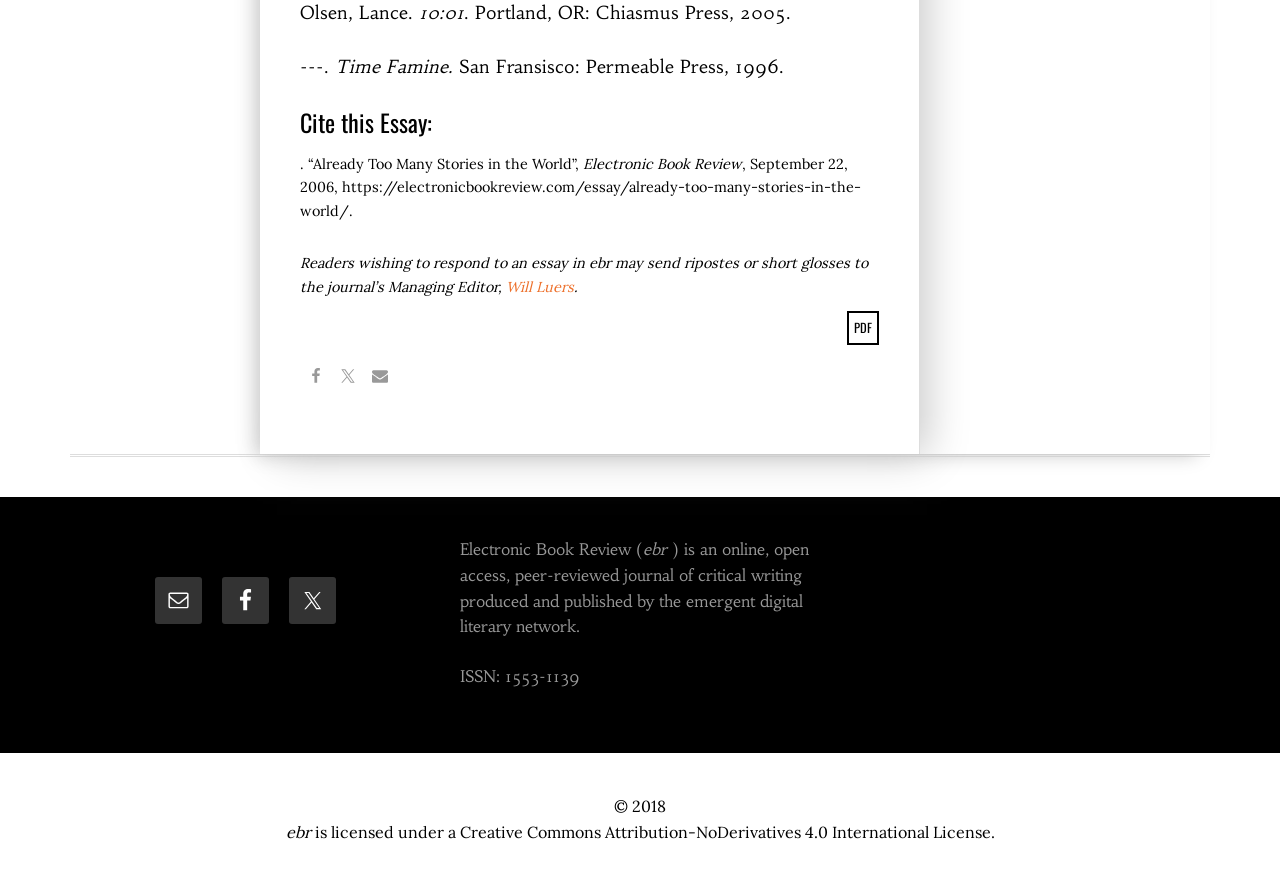Determine the bounding box coordinates of the element that should be clicked to execute the following command: "Click on the 'Projects' link".

None